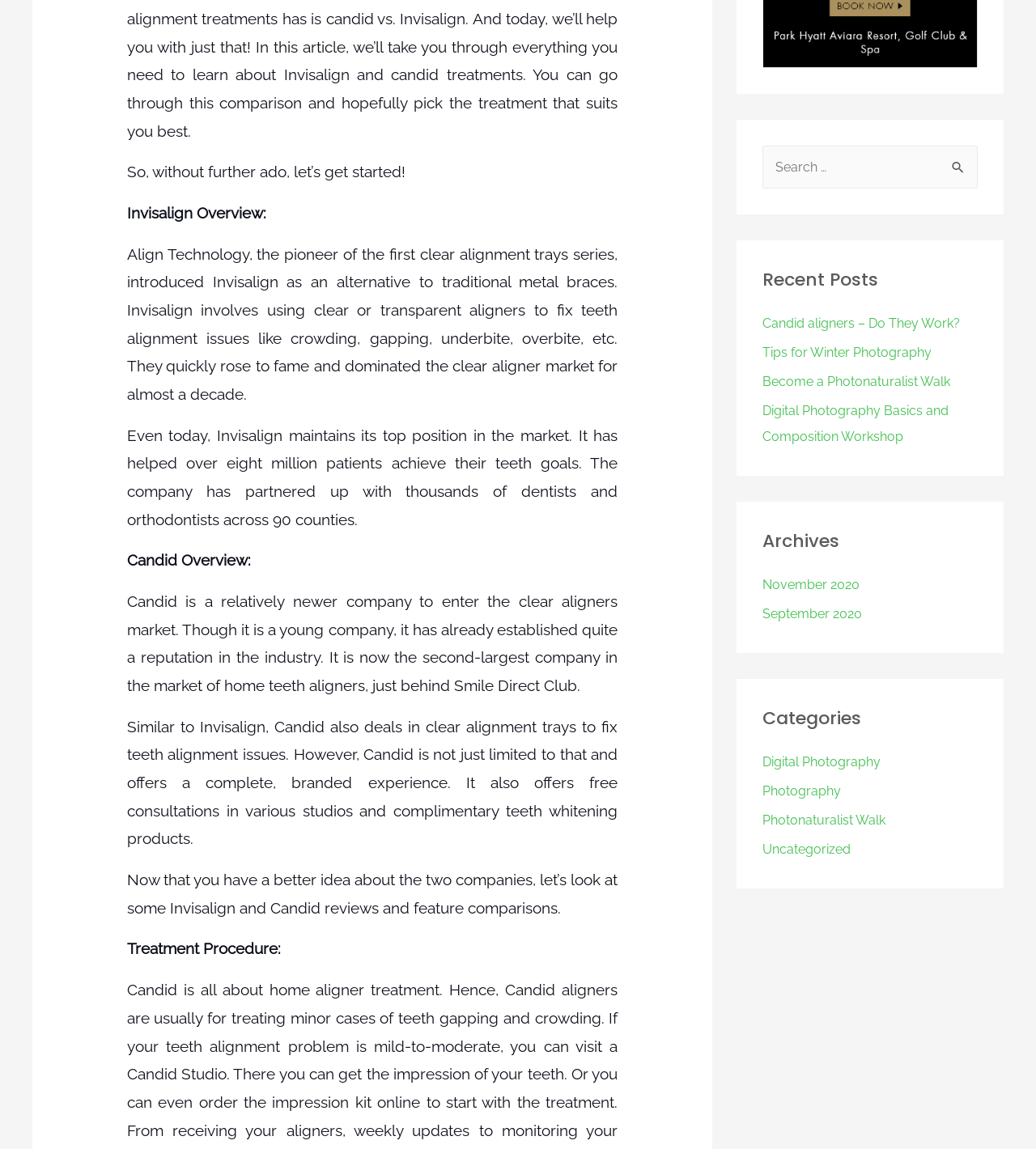Identify the bounding box coordinates for the UI element described by the following text: "September 2020". Provide the coordinates as four float numbers between 0 and 1, in the format [left, top, right, bottom].

[0.736, 0.527, 0.832, 0.541]